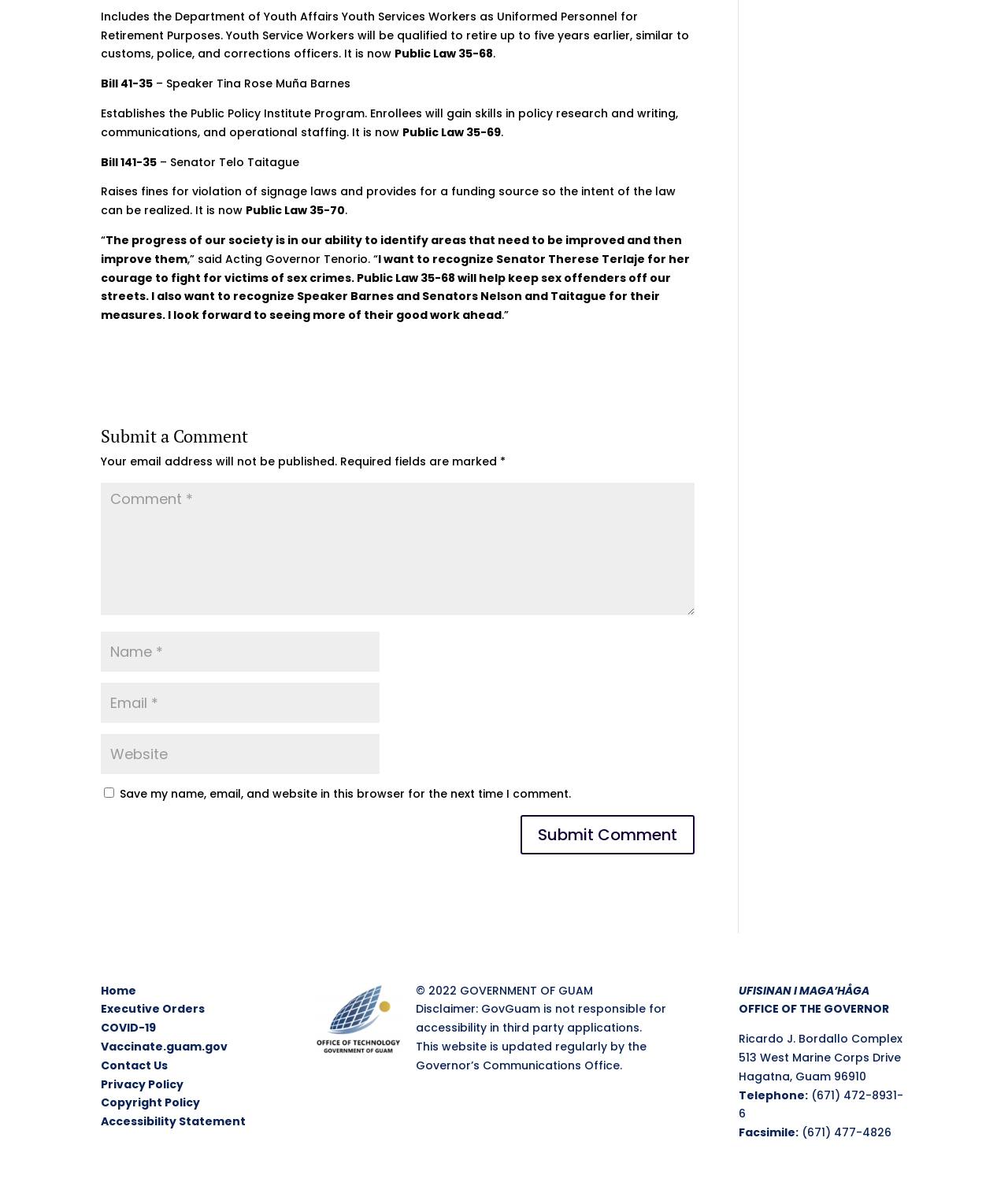Provide the bounding box coordinates of the HTML element described by the text: "input value="Email *" aria-describedby="email-notes" name="email"". The coordinates should be in the format [left, top, right, bottom] with values between 0 and 1.

[0.1, 0.578, 0.377, 0.612]